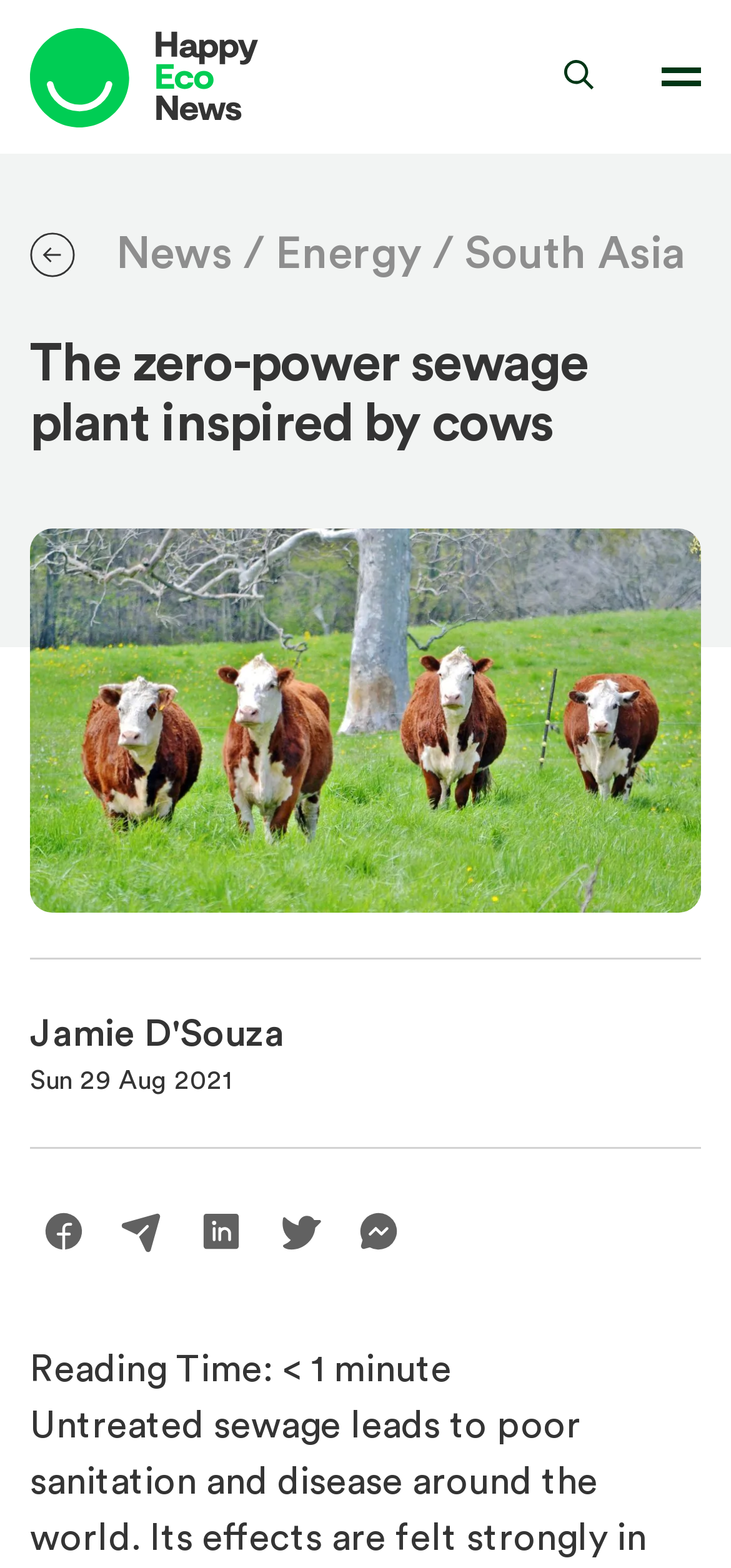Extract the bounding box for the UI element that matches this description: "alt="Happy Eco News"".

[0.041, 0.017, 0.354, 0.081]